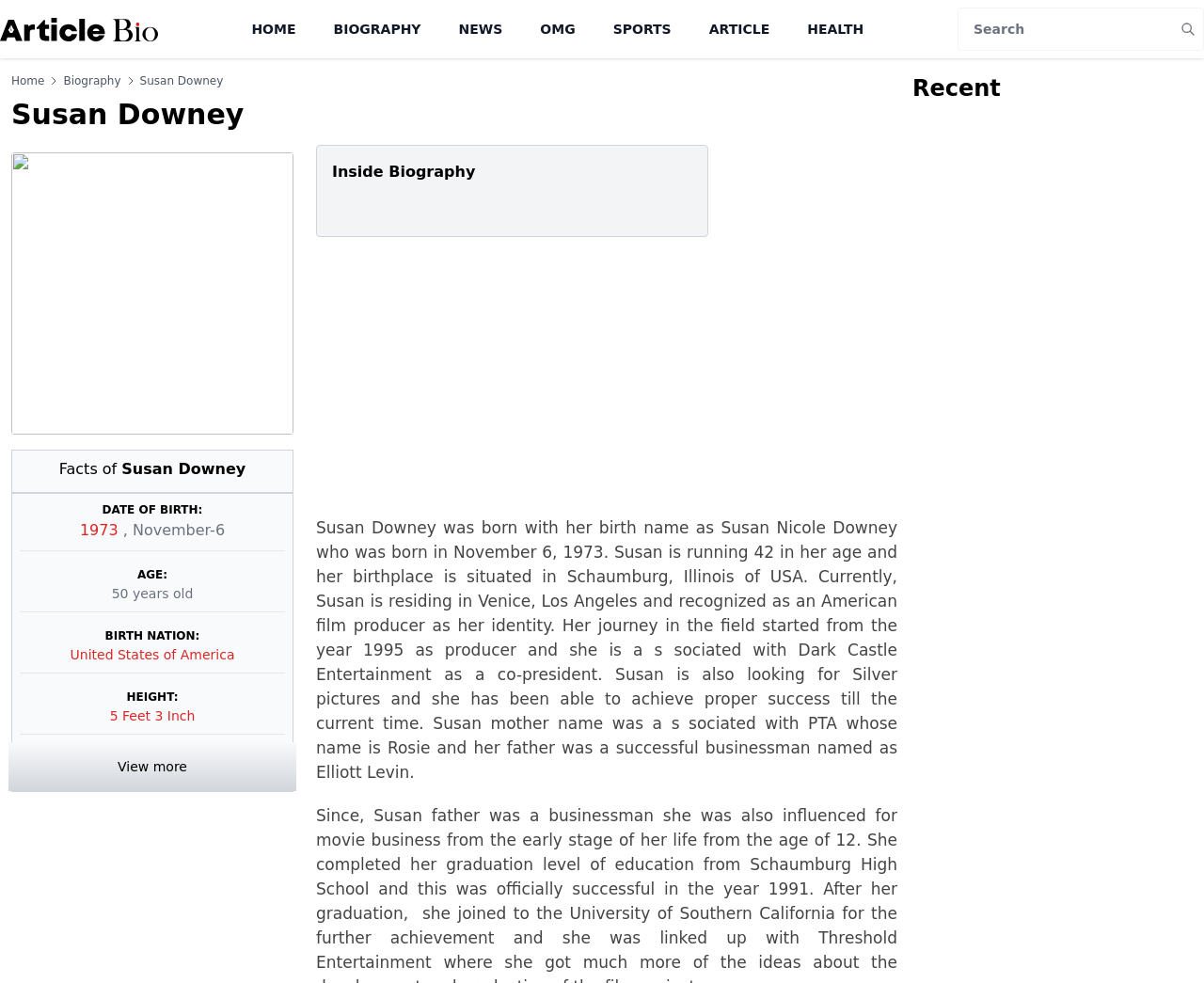Kindly determine the bounding box coordinates of the area that needs to be clicked to fulfill this instruction: "Read more about Susan Downey's facts".

[0.049, 0.468, 0.101, 0.486]